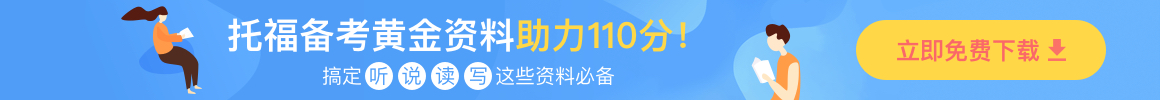What are the key themes of the resource?
Please use the image to provide a one-word or short phrase answer.

Listening, speaking, reading, and writing